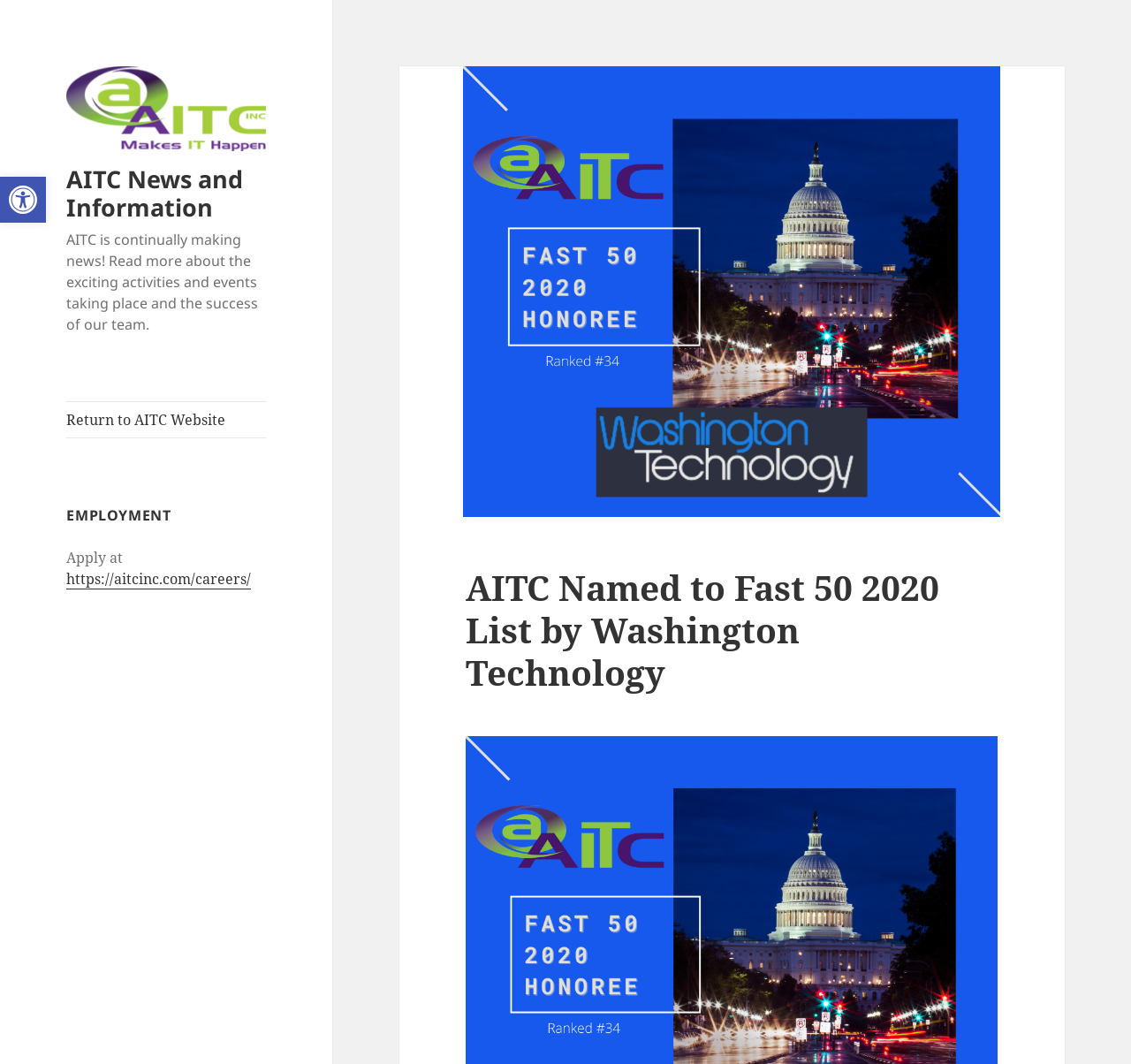Specify the bounding box coordinates (top-left x, top-left y, bottom-right x, bottom-right y) of the UI element in the screenshot that matches this description: https://aitcinc.com/careers/

[0.059, 0.535, 0.222, 0.554]